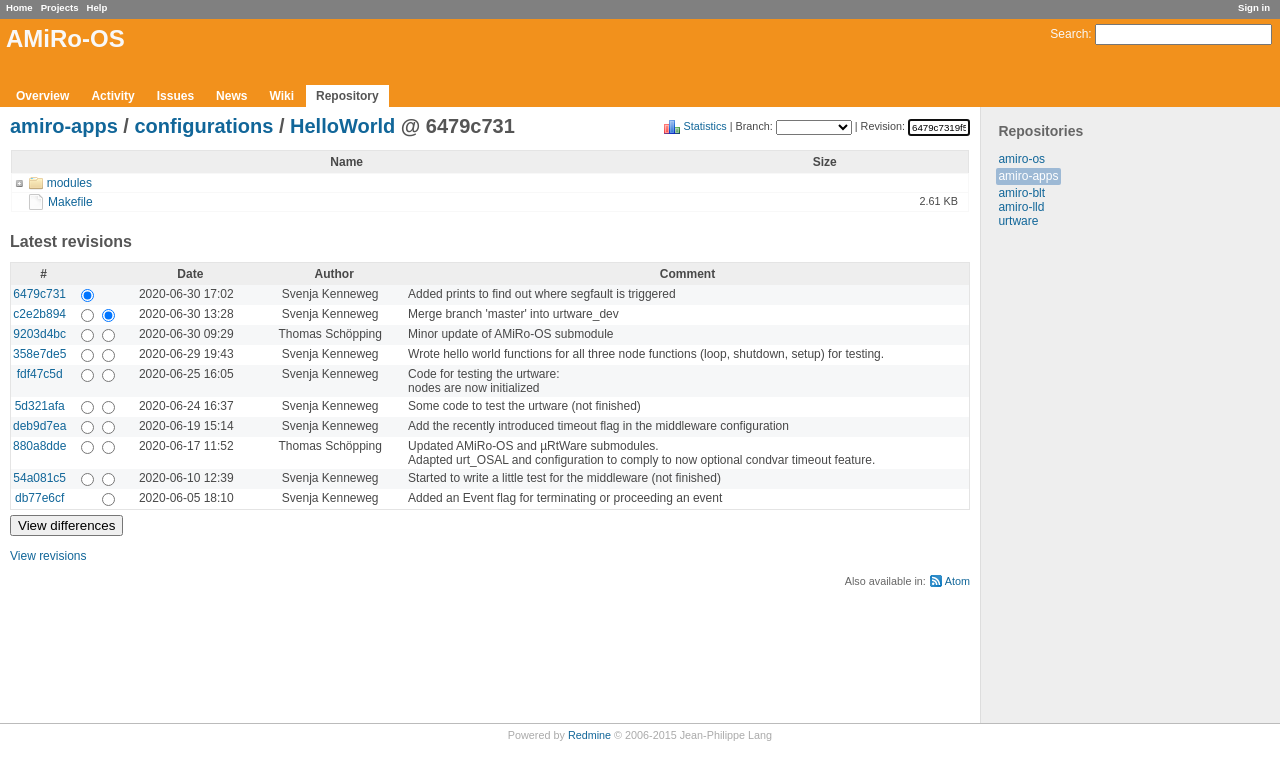Can you look at the image and give a comprehensive answer to the question:
How many columns are there in the 'Latest revisions' table?

I found the answer by looking at the table '' under the heading 'Latest revisions' and counting the number of column headers, which are '#', '', '', 'Date', 'Author', and 'Comment'.